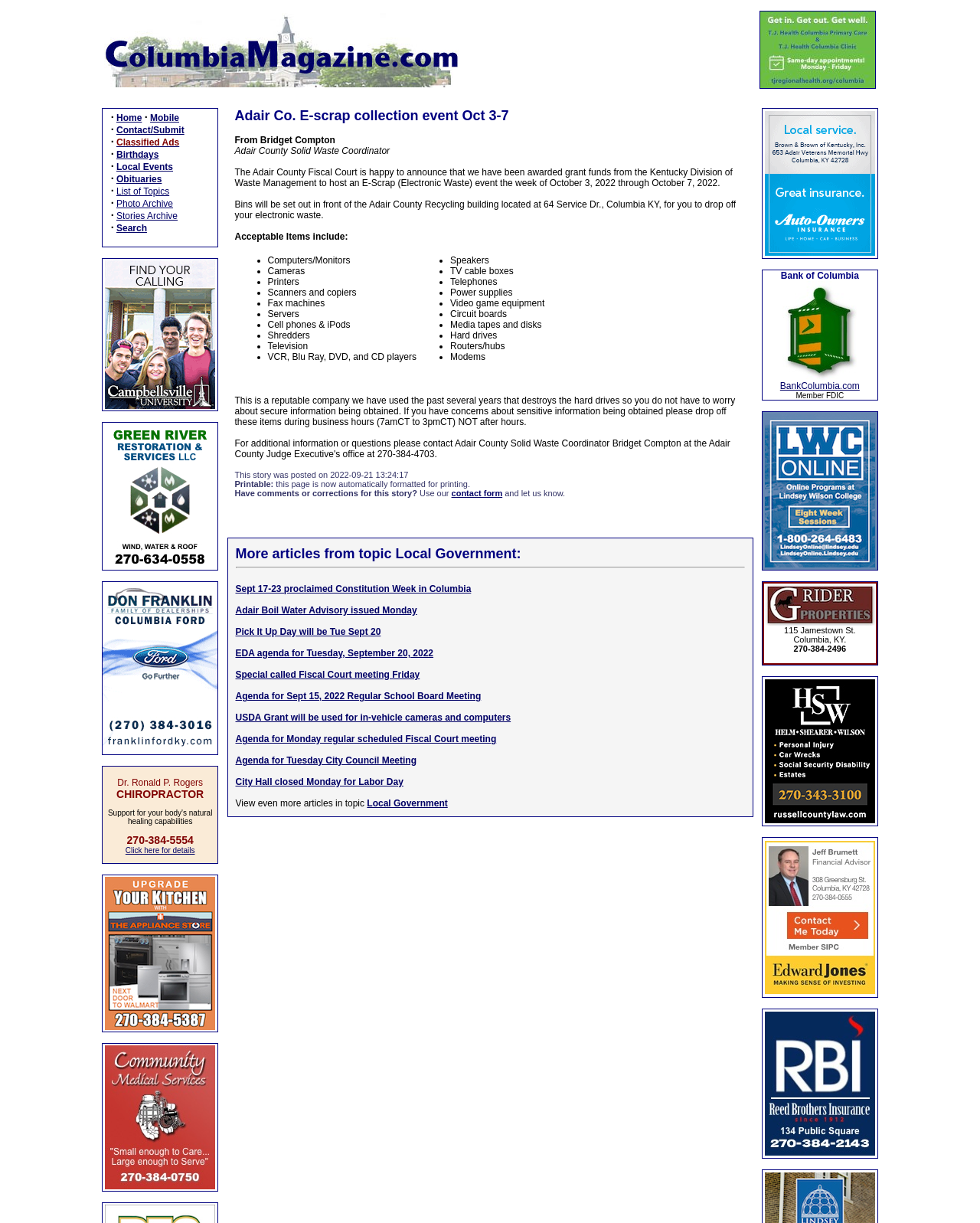Given the element description, predict the bounding box coordinates in the format (top-left x, top-left y, bottom-right x, bottom-right y), using floating point numbers between 0 and 1: Mobile

[0.153, 0.092, 0.183, 0.101]